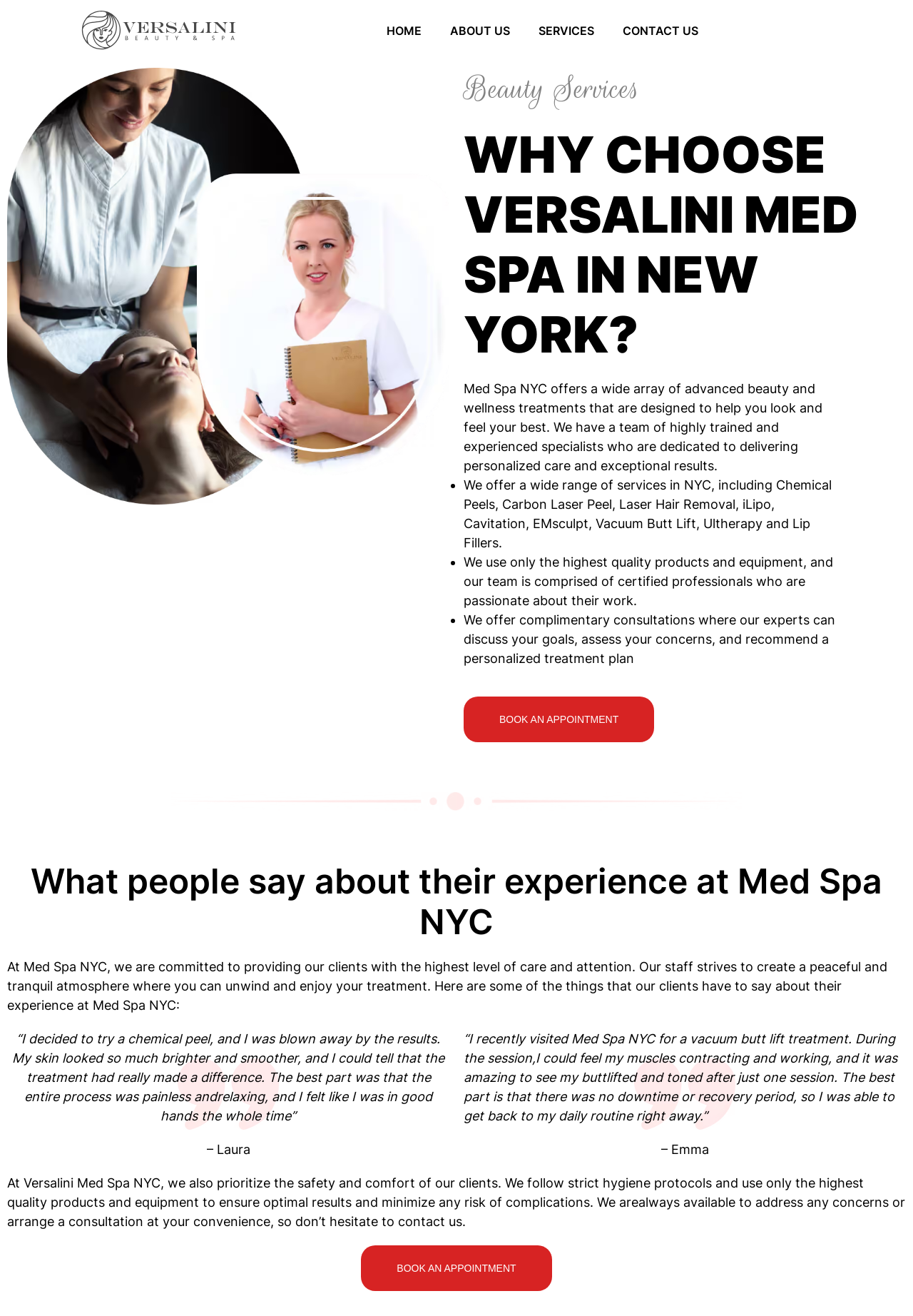Find the coordinates for the bounding box of the element with this description: "About Us".

[0.477, 0.011, 0.574, 0.035]